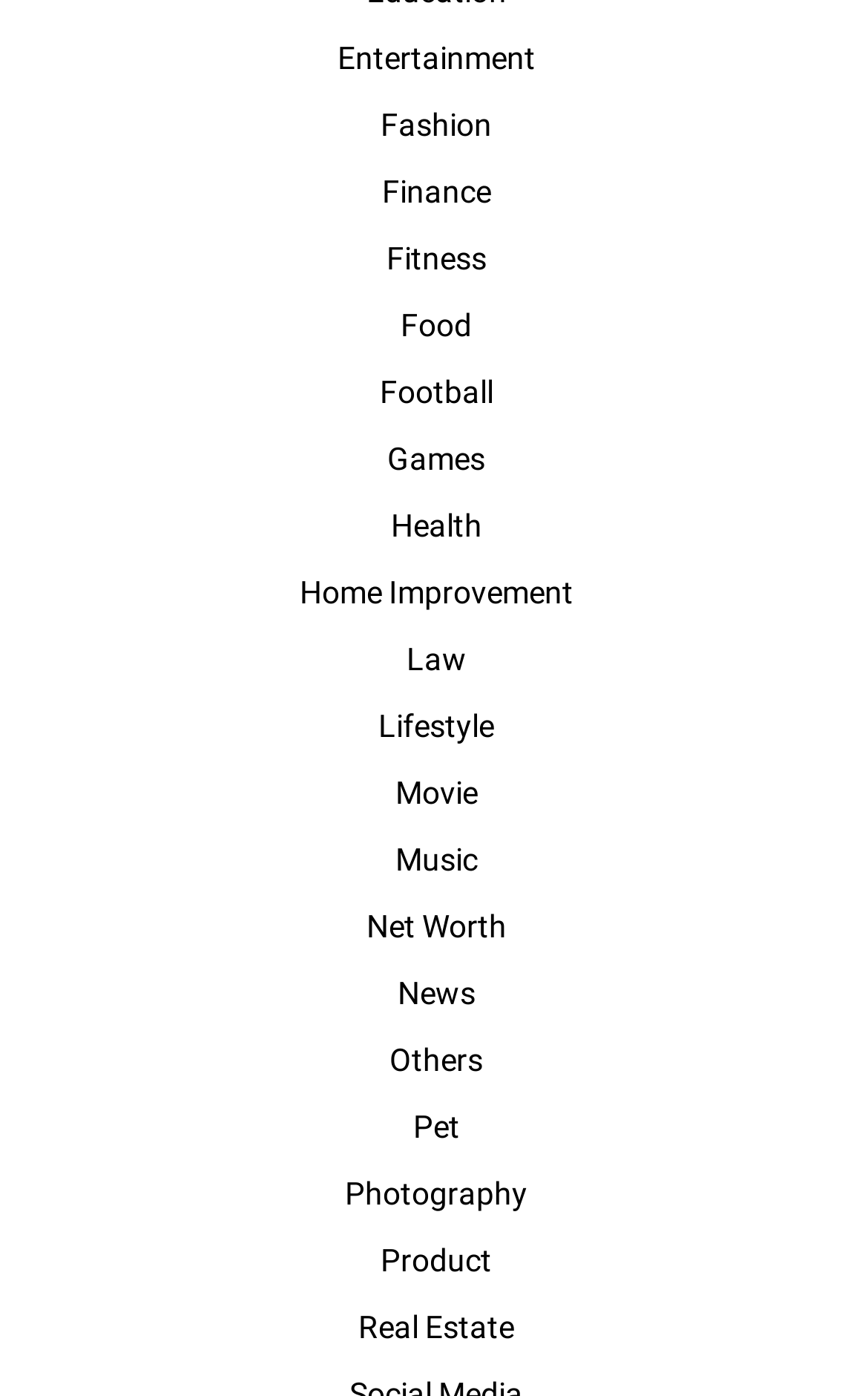Answer the question using only one word or a concise phrase: Is there a category for Sports?

Yes